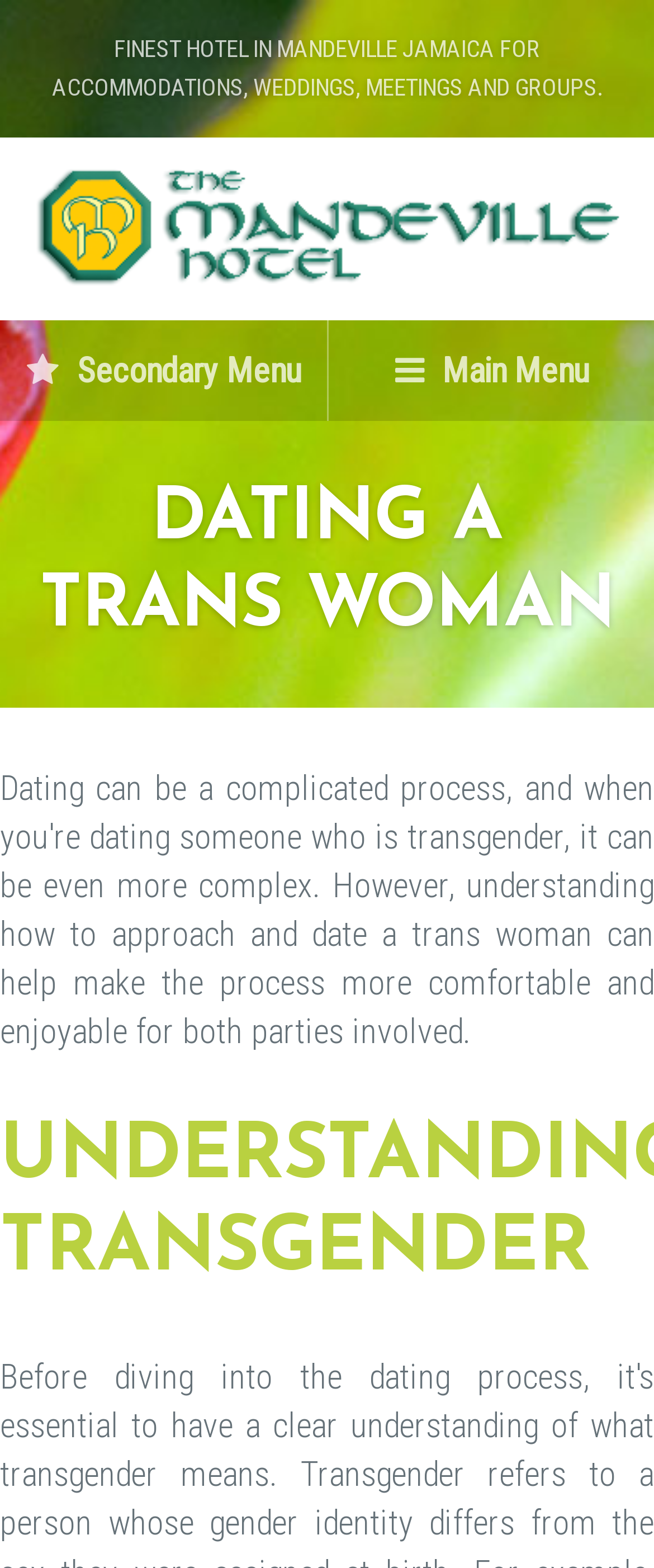Create a detailed narrative describing the layout and content of the webpage.

The webpage appears to be a dating site focused on connecting singles who are interested in dating trans women. At the top of the page, there is a prominent header with the title "Dating a trans woman – The Mandeville Hotel, Jamaica", which suggests that the site may be affiliated with the hotel or using it as a backdrop for its services.

Below the header, there is a brief description of the hotel, "FINEST HOTEL IN MANDEVILLE JAMAICA FOR ACCOMMODATIONS, WEDDINGS, MEETINGS AND GROUPS", which is followed by a link to the hotel's website. The link is accompanied by an image of the hotel, which is positioned to the right of the link.

The main content of the page is divided into two sections. On the left, there is a secondary menu with the label "Secondary Menu", and on the right, there is a main menu labeled "Main Menu". These menus likely provide navigation options for users to explore the site's features and services.

Further down the page, there is a prominent heading that reads "DATING A TRANS WOMAN", which is likely the main topic of the page. Below this heading, there is another heading that reads "UNDERSTANDING TRANSGENDER", which suggests that the site may provide resources or information for users who are interested in dating trans women but may not be familiar with the transgender community.

Overall, the page appears to be a dating site that caters to a specific niche and provides resources and information for its users.